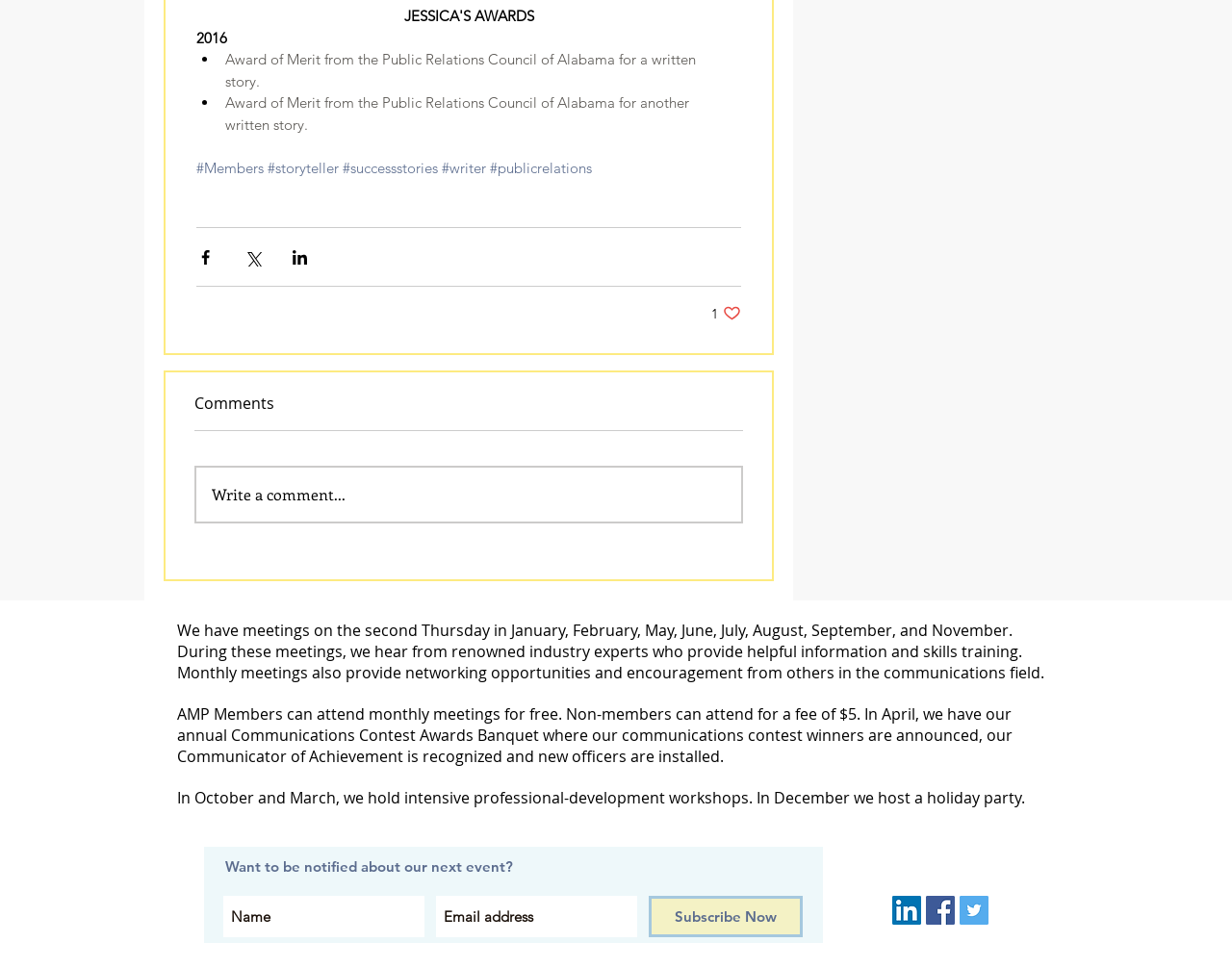Based on the element description: "Subscribe Now", identify the UI element and provide its bounding box coordinates. Use four float numbers between 0 and 1, [left, top, right, bottom].

[0.527, 0.938, 0.652, 0.981]